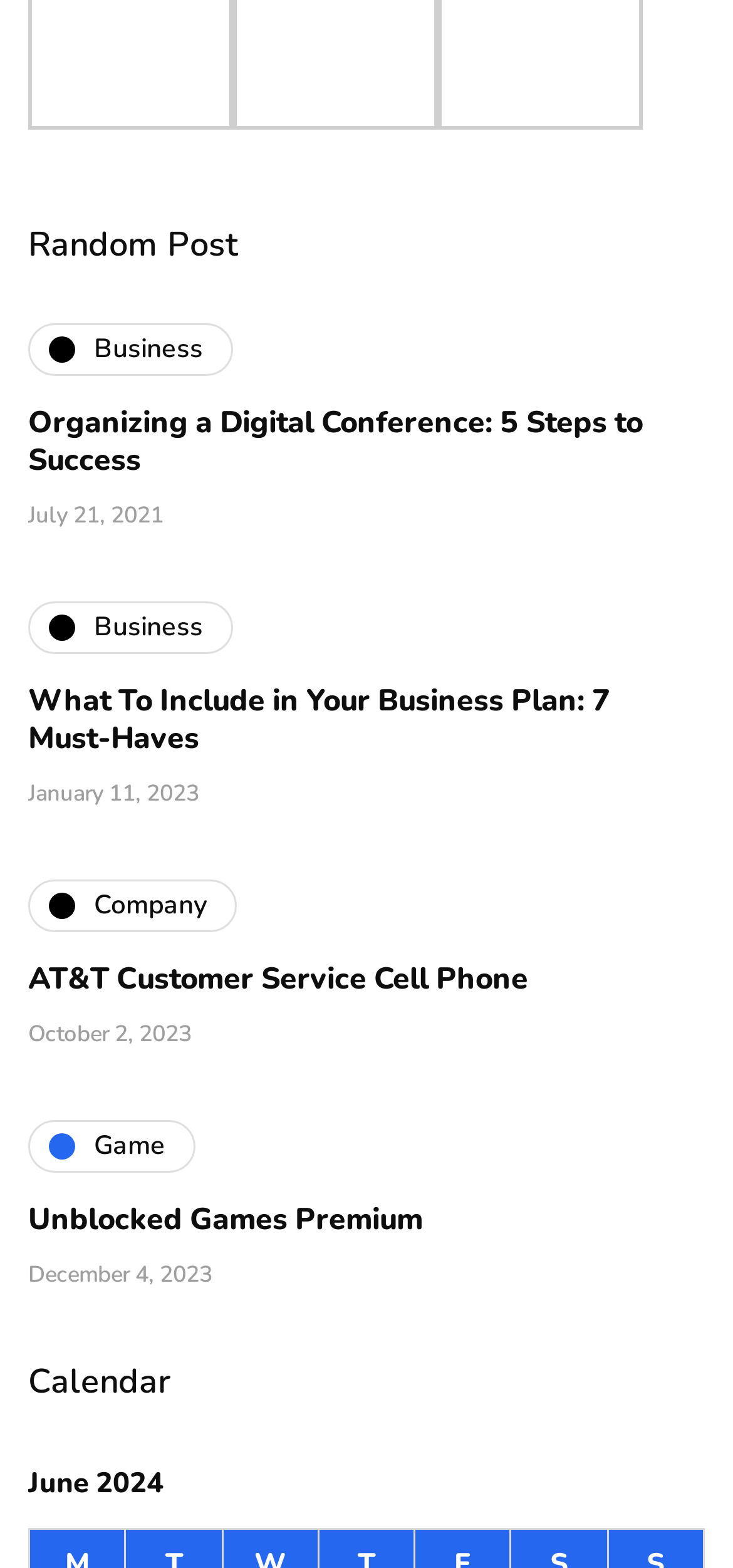What is the title of the first post?
Please provide a single word or phrase based on the screenshot.

Random Post